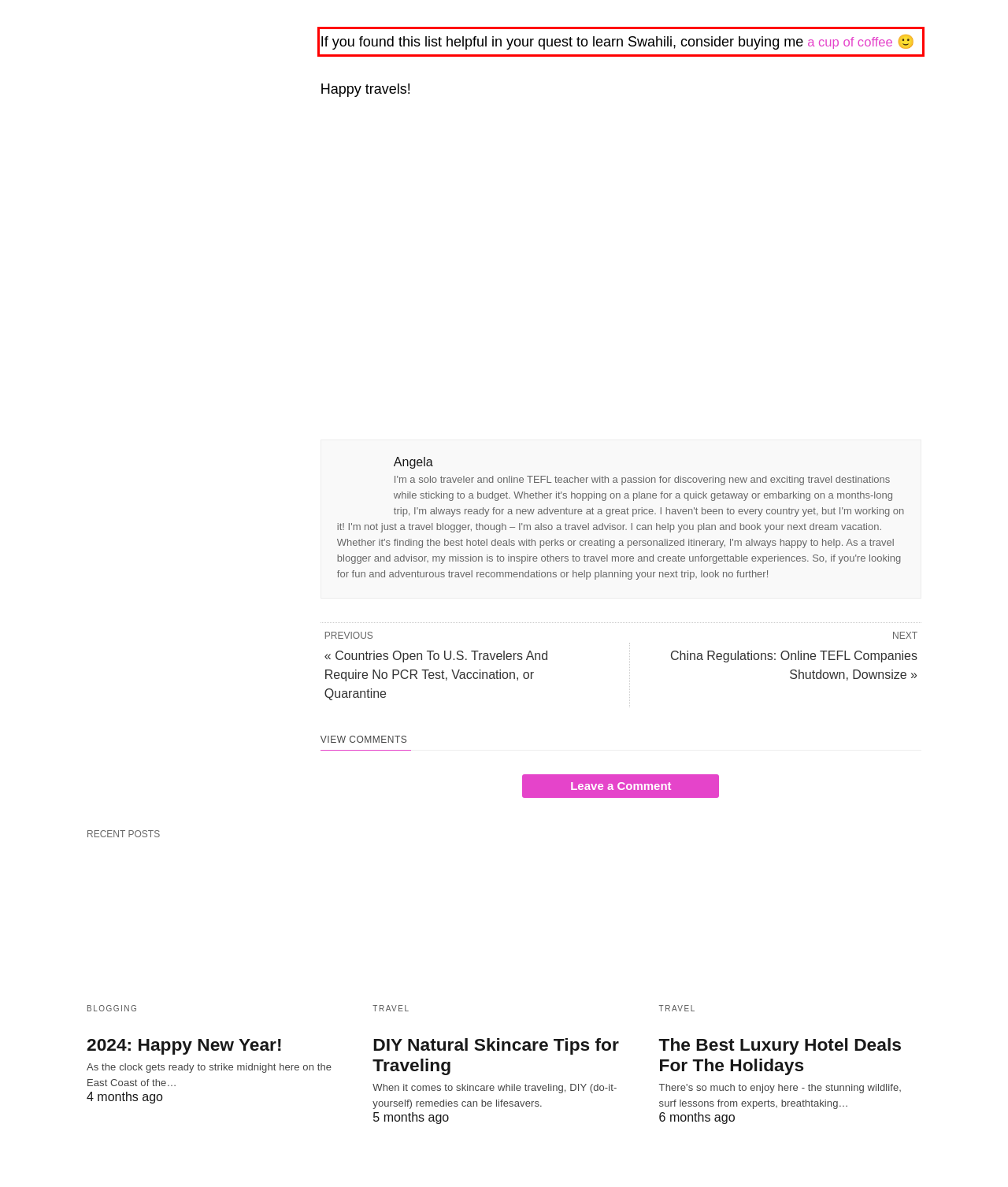From the given screenshot of a webpage, identify the red bounding box and extract the text content within it.

If you found this list helpful in your quest to learn Swahili, consider buying me a cup of coffee 🙂